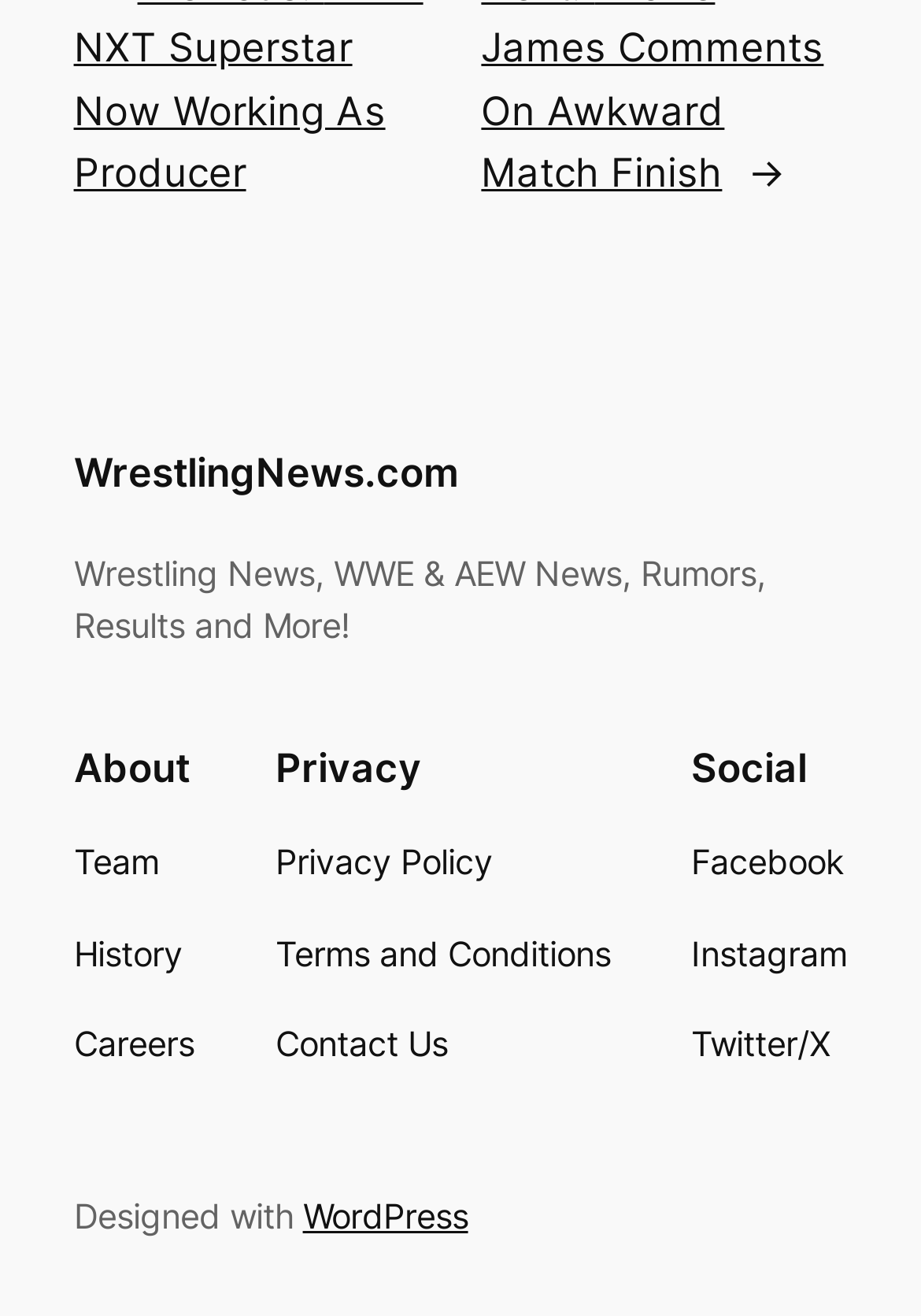Please identify the bounding box coordinates of the clickable area that will allow you to execute the instruction: "read the privacy policy".

[0.299, 0.636, 0.535, 0.676]